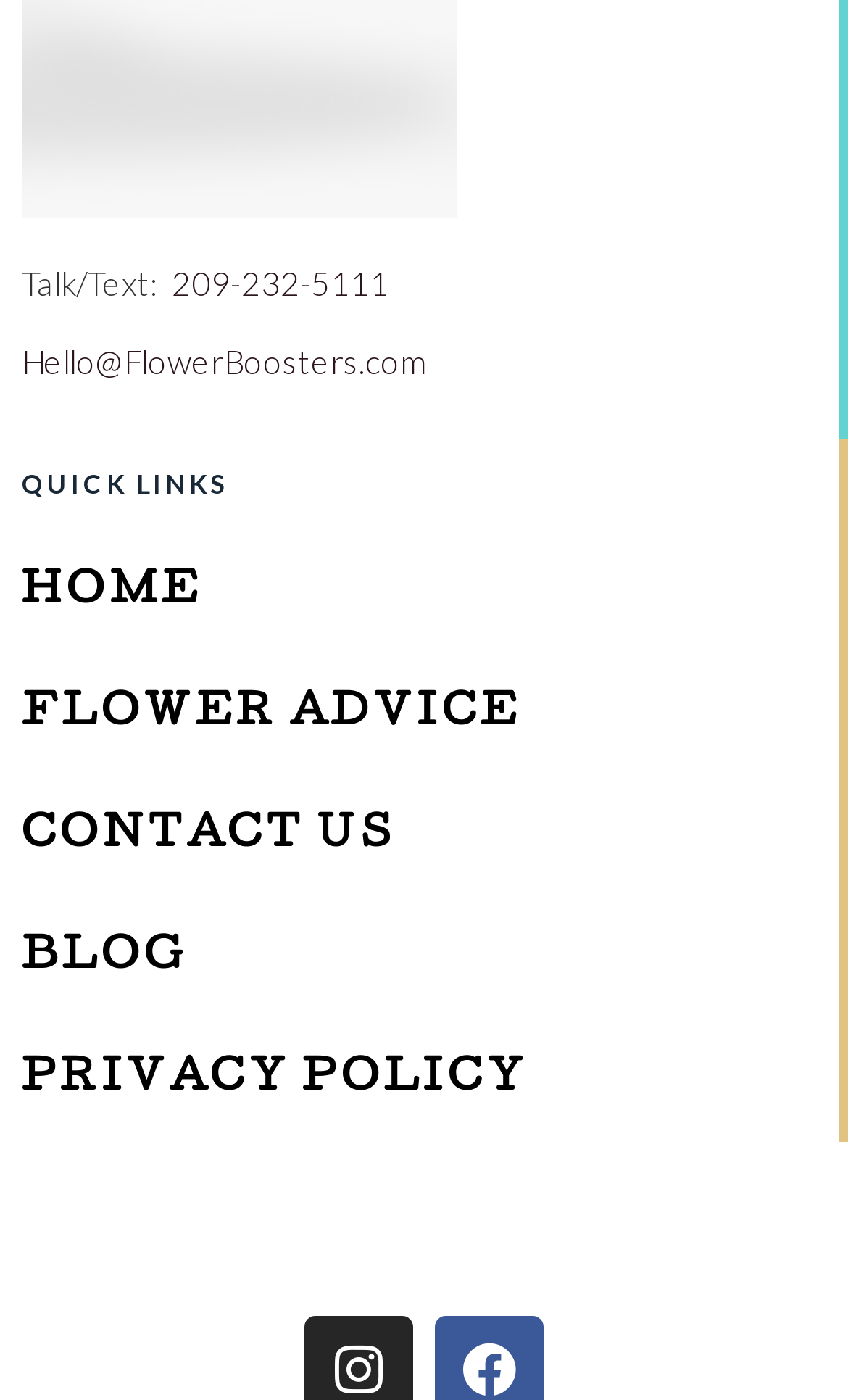Locate the bounding box coordinates of the clickable region necessary to complete the following instruction: "Get flower advice". Provide the coordinates in the format of four float numbers between 0 and 1, i.e., [left, top, right, bottom].

[0.026, 0.496, 0.615, 0.524]